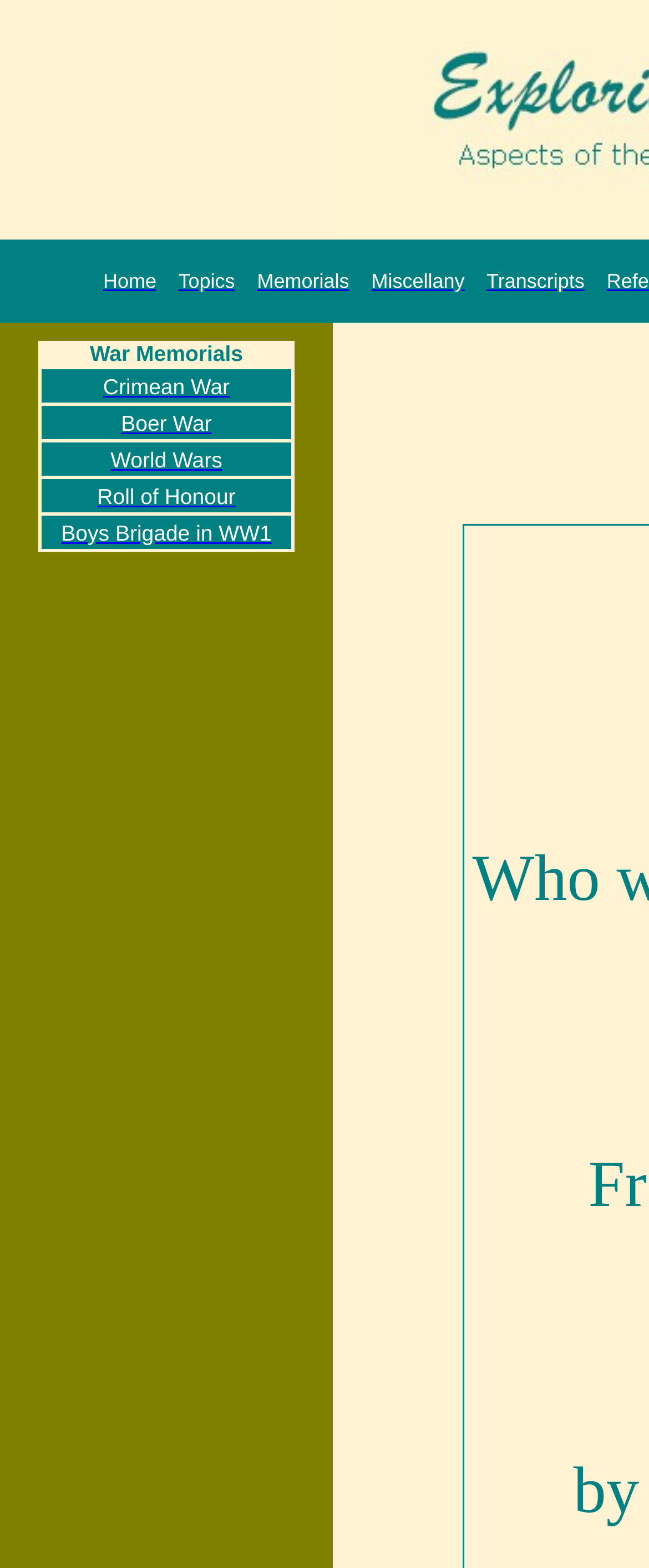What is the last topic mentioned in the webpage?
Answer the question using a single word or phrase, according to the image.

Boys Brigade in WW1